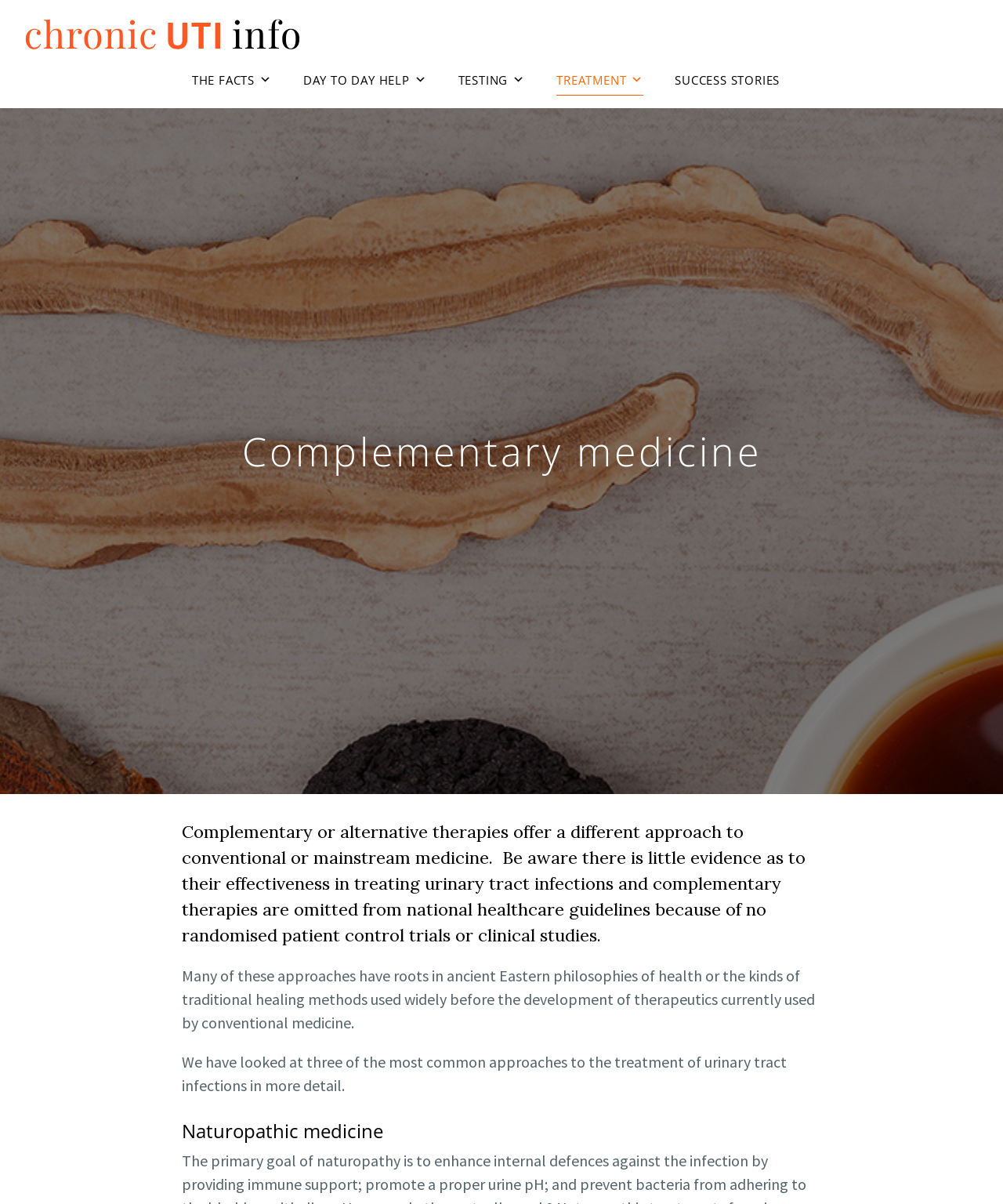Given the element description alt="Chronic UTI Info", predict the bounding box coordinates for the UI element in the webpage screenshot. The format should be (top-left x, top-left y, bottom-right x, bottom-right y), and the values should be between 0 and 1.

[0.025, 0.029, 0.299, 0.045]